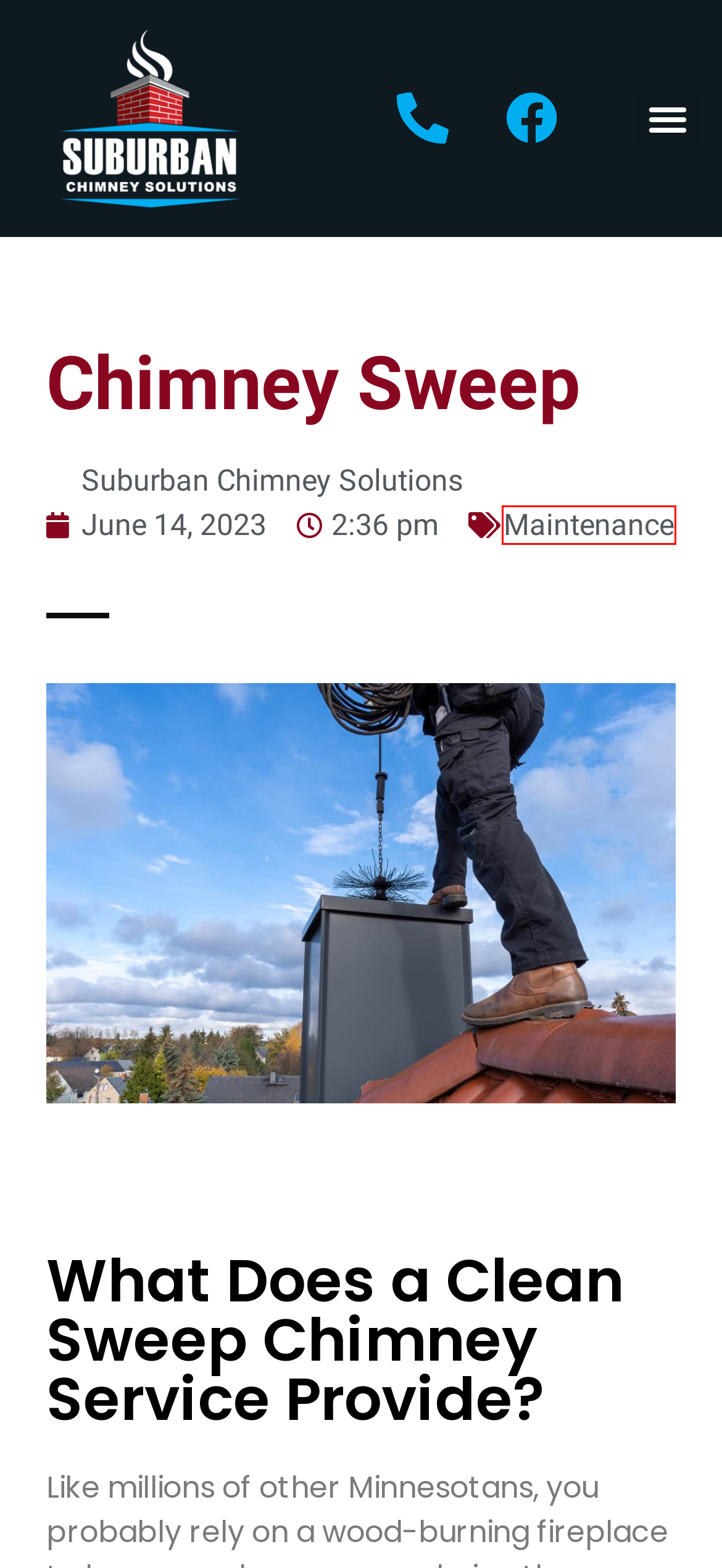Consider the screenshot of a webpage with a red bounding box and select the webpage description that best describes the new page that appears after clicking the element inside the red box. Here are the candidates:
A. Our Chimney Repair Areas Served | Suburban Chimney Solutions
B. Chimney Crown Replacement | Suburban Chimney Solutions
C. Contact Us | Suburban Chimney
D. Twin Cities, MN Chimney Projects | Suburban Chimney Solutions
E. June 14, 2023 - Suburban Chimney Solutions
F. Maintenance Archives - Suburban Chimney Solutions
G. Chimney Repair and Chimney Sweep Services in Twin Cities, MN
H. Chimney Leak Repairs | Suburban Chimney Solutions

F